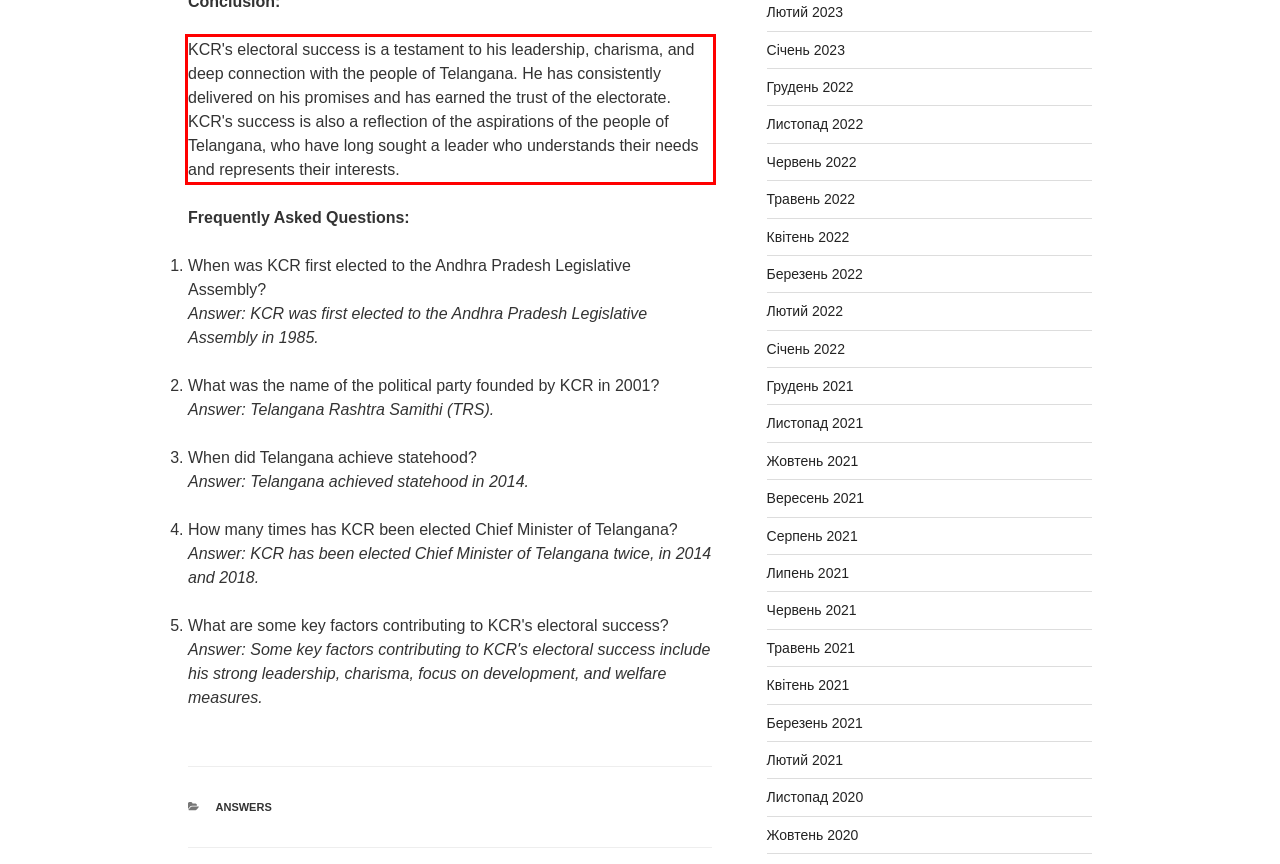Using the provided screenshot of a webpage, recognize and generate the text found within the red rectangle bounding box.

KCR's electoral success is a testament to his leadership, charisma, and deep connection with the people of Telangana. He has consistently delivered on his promises and has earned the trust of the electorate. KCR's success is also a reflection of the aspirations of the people of Telangana, who have long sought a leader who understands their needs and represents their interests.